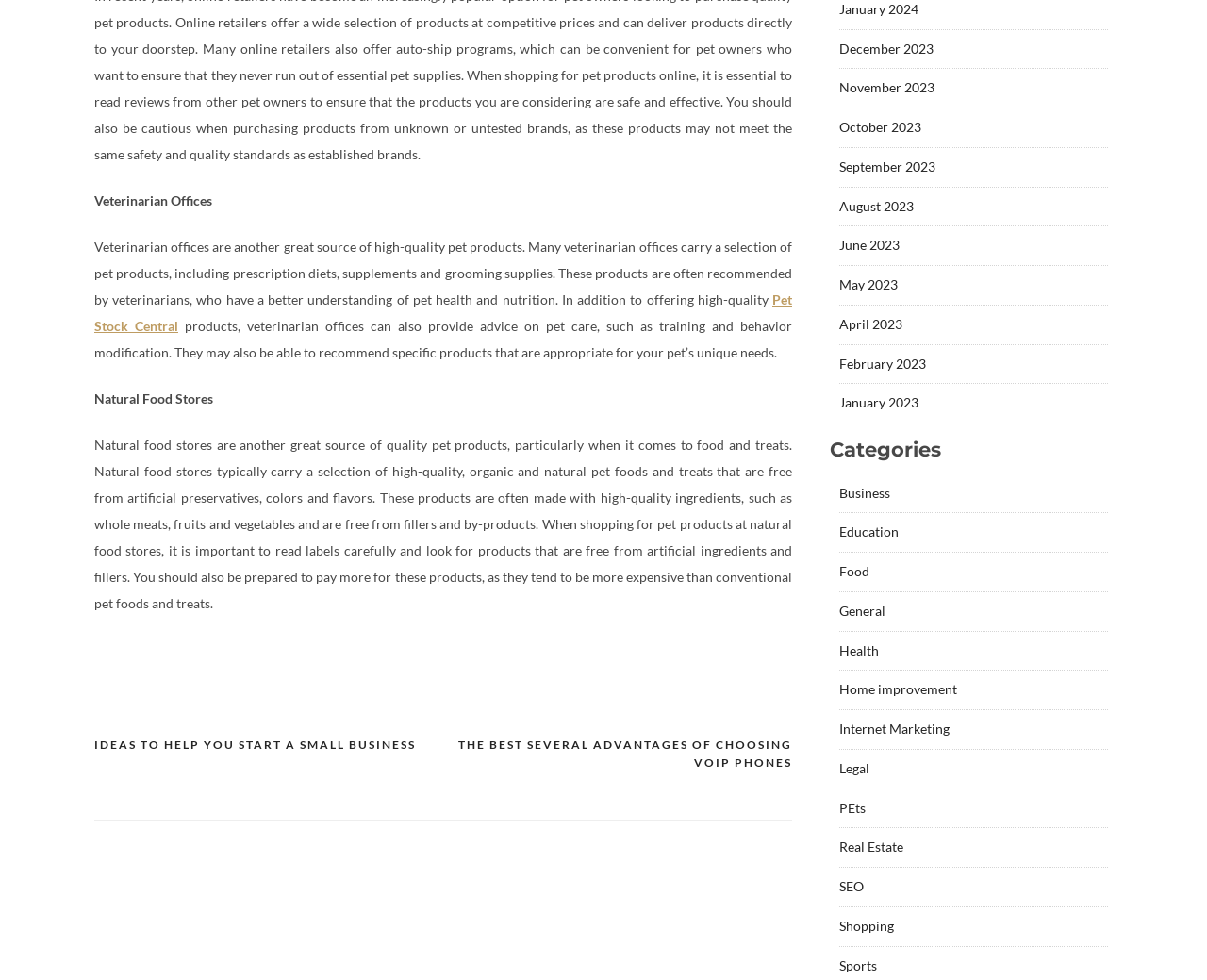What type of products are recommended by veterinarians?
Analyze the image and provide a thorough answer to the question.

According to the text, veterinarians recommend pet products, including prescription diets, supplements, and grooming supplies, that are appropriate for a pet's unique needs.